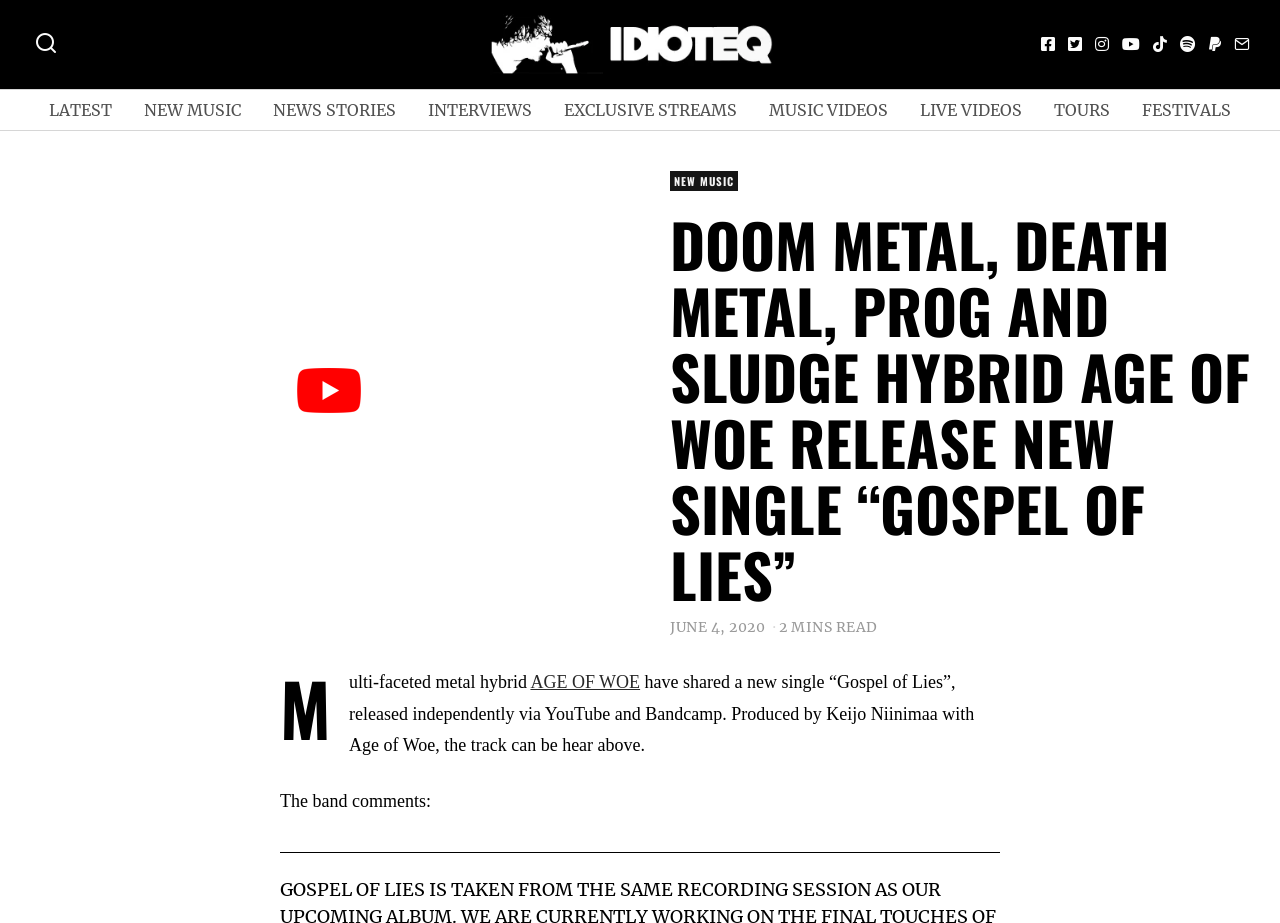Given the following UI element description: "News Stories", find the bounding box coordinates in the webpage screenshot.

[0.202, 0.097, 0.32, 0.141]